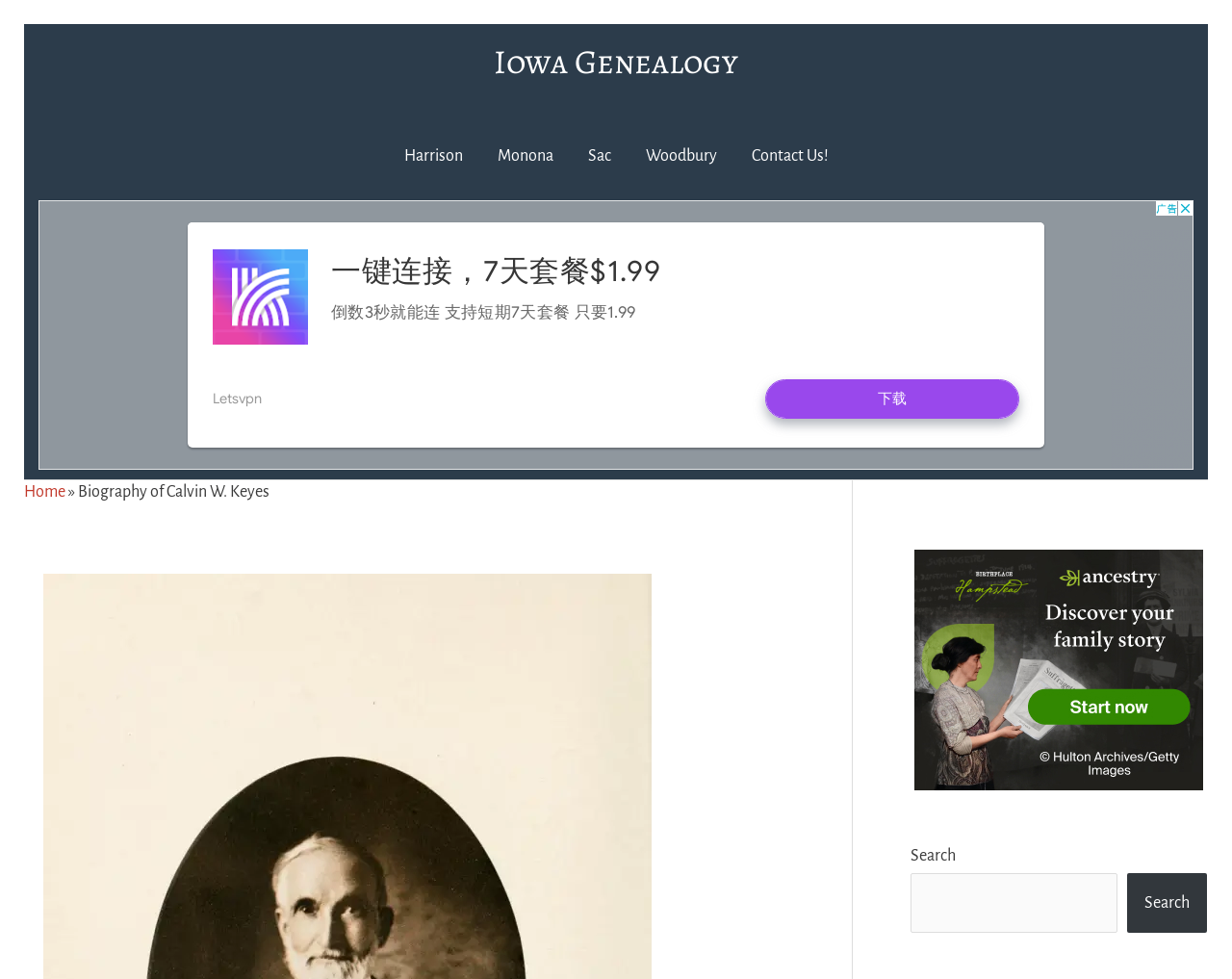How many links are present in the breadcrumbs navigation?
Give a comprehensive and detailed explanation for the question.

The breadcrumbs navigation contains three links: 'Home', '»', and 'Biography of Calvin W. Keyes', indicating that there are three links in the breadcrumbs navigation.